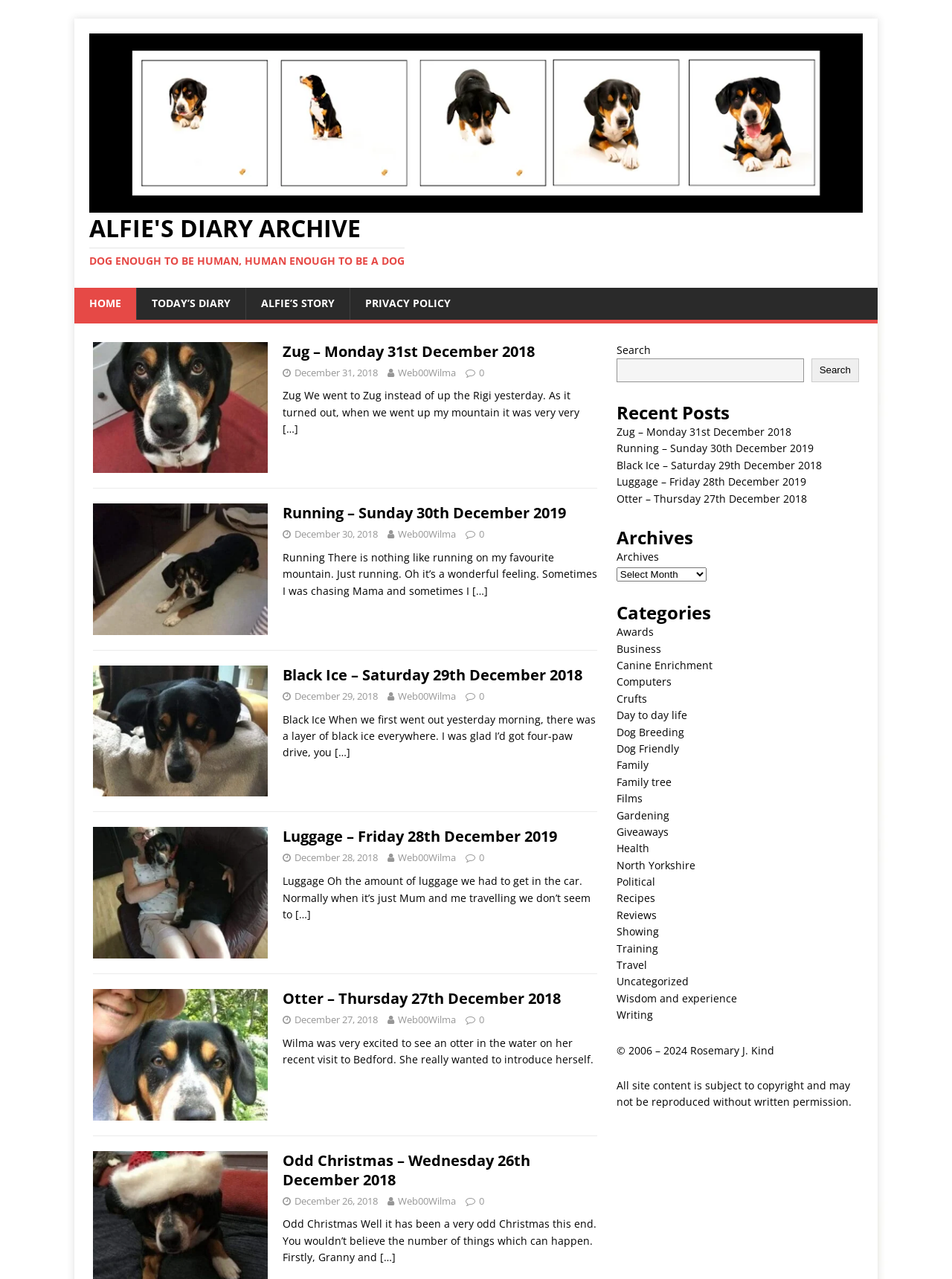Using the information shown in the image, answer the question with as much detail as possible: How many recent posts are listed in the right sidebar?

In the right sidebar, there is a section labeled as 'Recent Posts', which lists two recent diary entries, namely 'Zug – Monday 31st December 2018' and 'Running – Sunday 30th December 2019'.